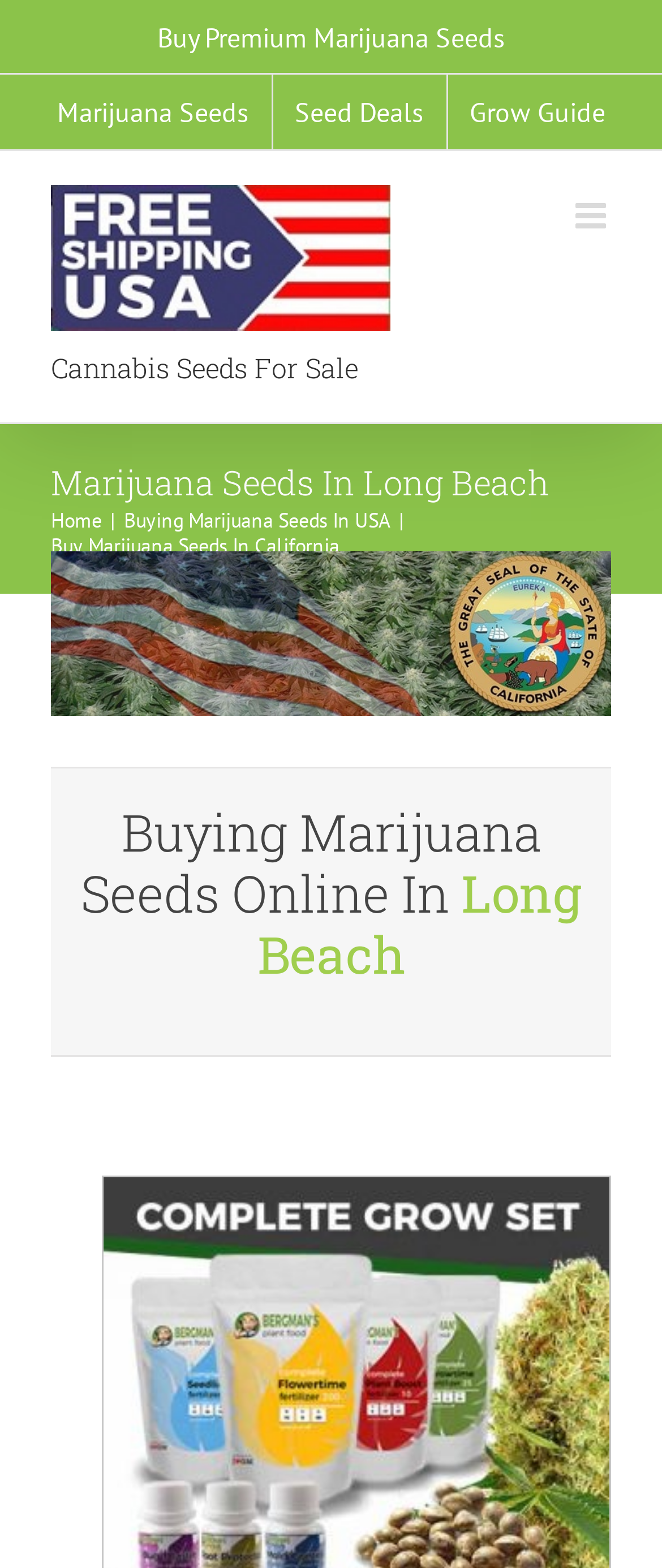How many links are in the secondary menu?
Provide a comprehensive and detailed answer to the question.

The secondary menu has three links, which are 'Marijuana Seeds', 'Seed Deals', and 'Grow Guide', located at the top of the webpage with a bounding box of [0.0, 0.048, 1.0, 0.095].